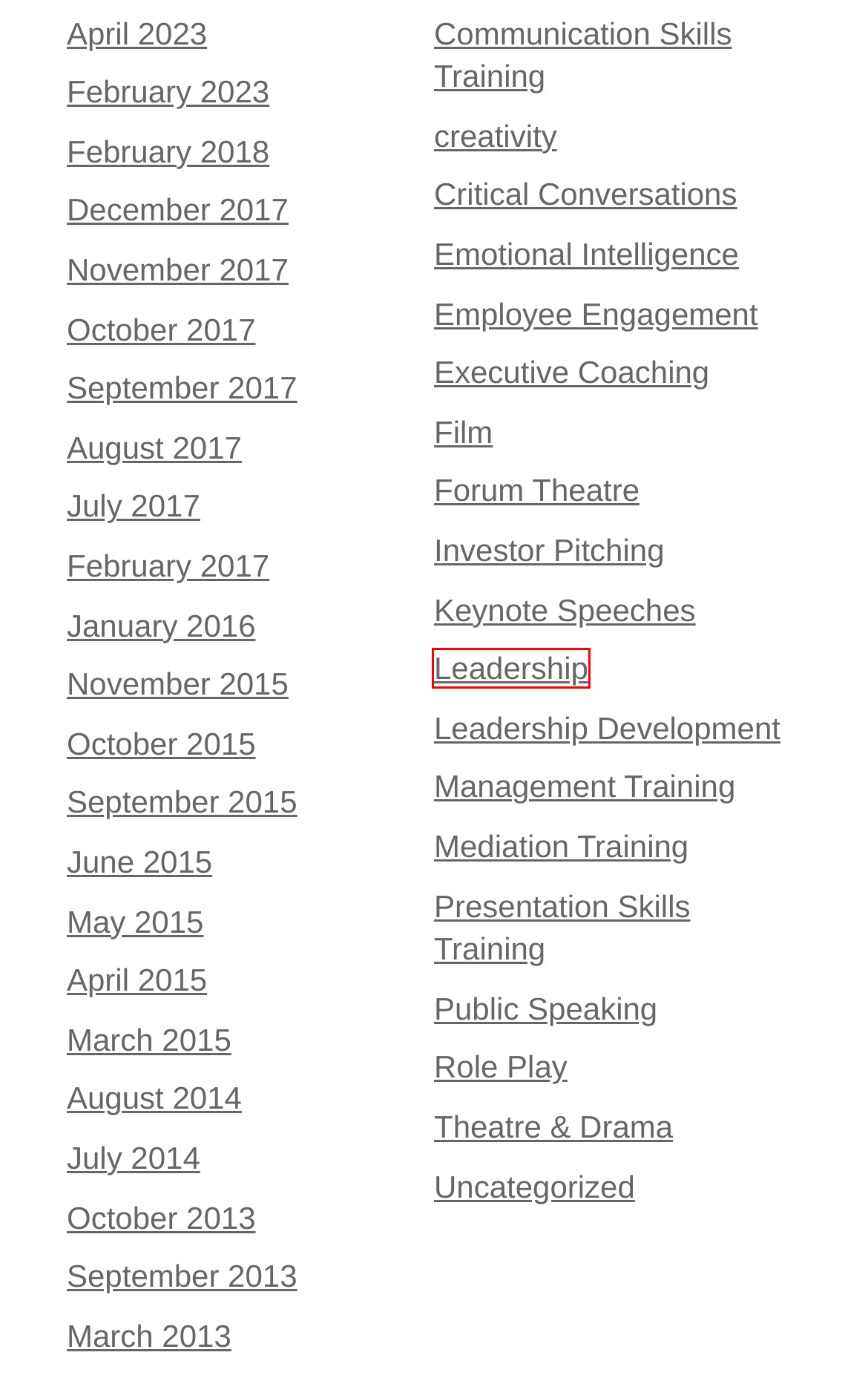Given a webpage screenshot with a UI element marked by a red bounding box, choose the description that best corresponds to the new webpage that will appear after clicking the element. The candidates are:
A. August 2014 - Dynamic Presenting
B. June 2015 - Dynamic Presenting
C. February 2017 - Dynamic Presenting
D. Leadership Archives - Dynamic Presenting
E. Mediation Training Archives - Dynamic Presenting
F. Forum Theatre Archives - Dynamic Presenting
G. November 2015 - Dynamic Presenting
H. Employee Engagement Archives - Dynamic Presenting

D